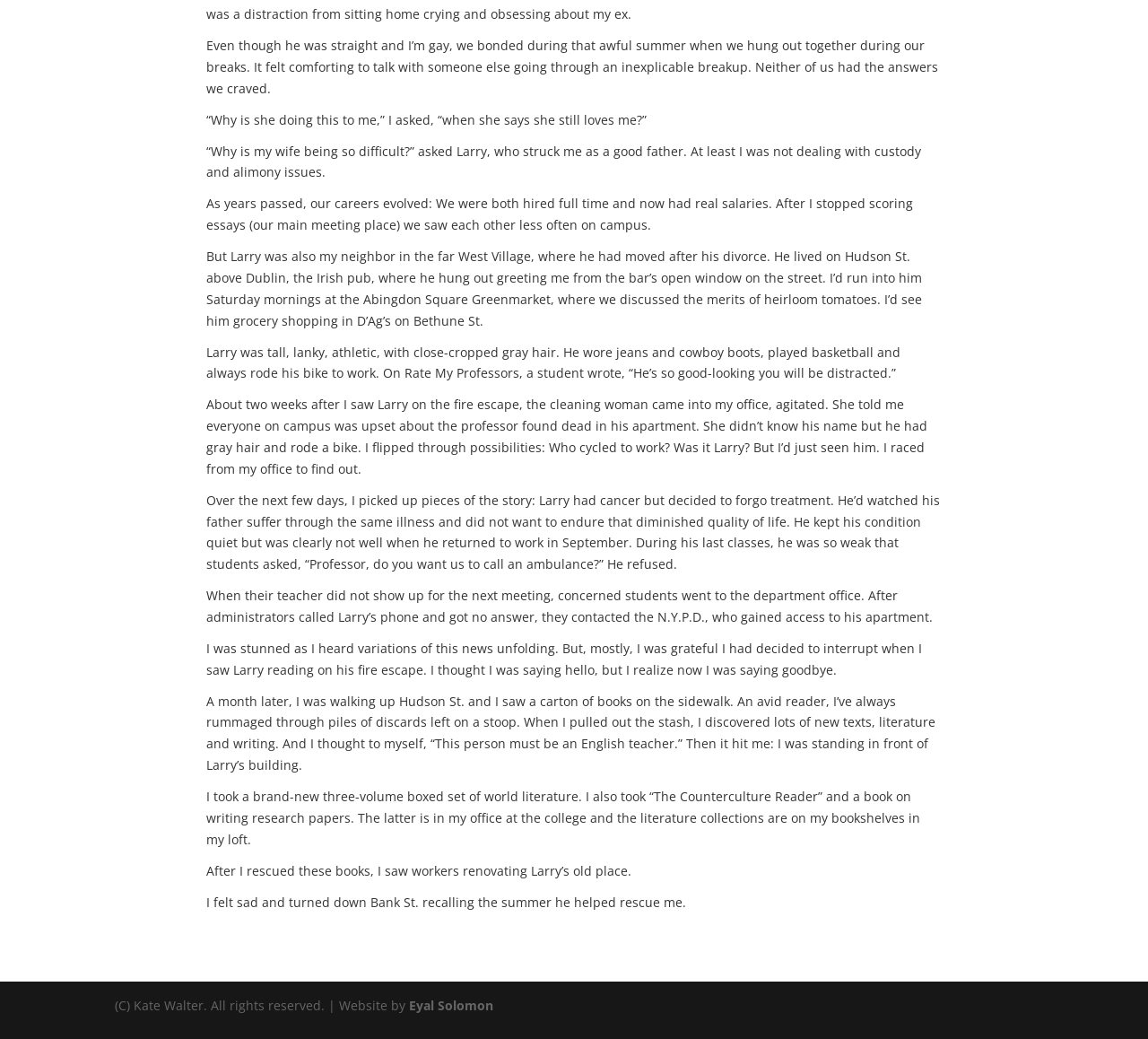Determine the bounding box coordinates of the UI element described below. Use the format (top-left x, top-left y, bottom-right x, bottom-right y) with floating point numbers between 0 and 1: Eyal Solomon

[0.356, 0.96, 0.43, 0.976]